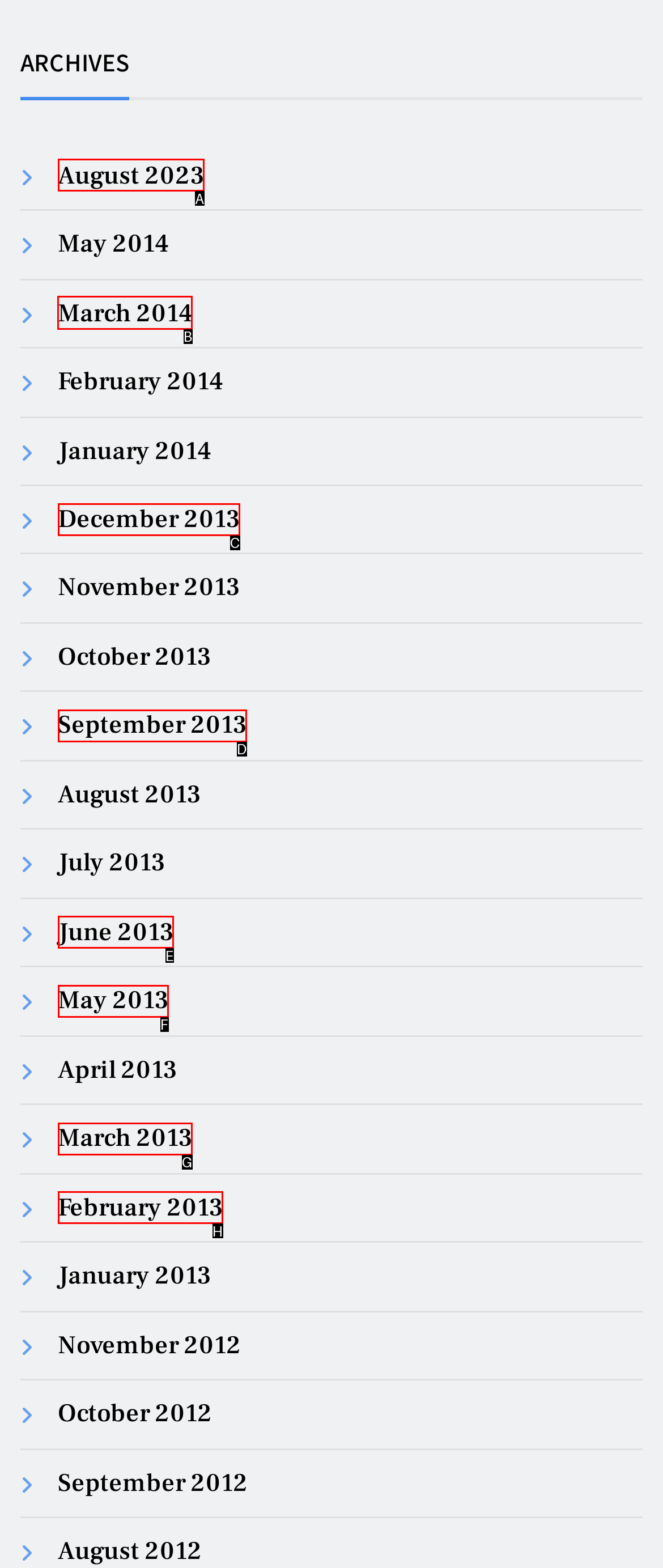Identify the correct option to click in order to complete this task: browse March 2014 archives
Answer with the letter of the chosen option directly.

B